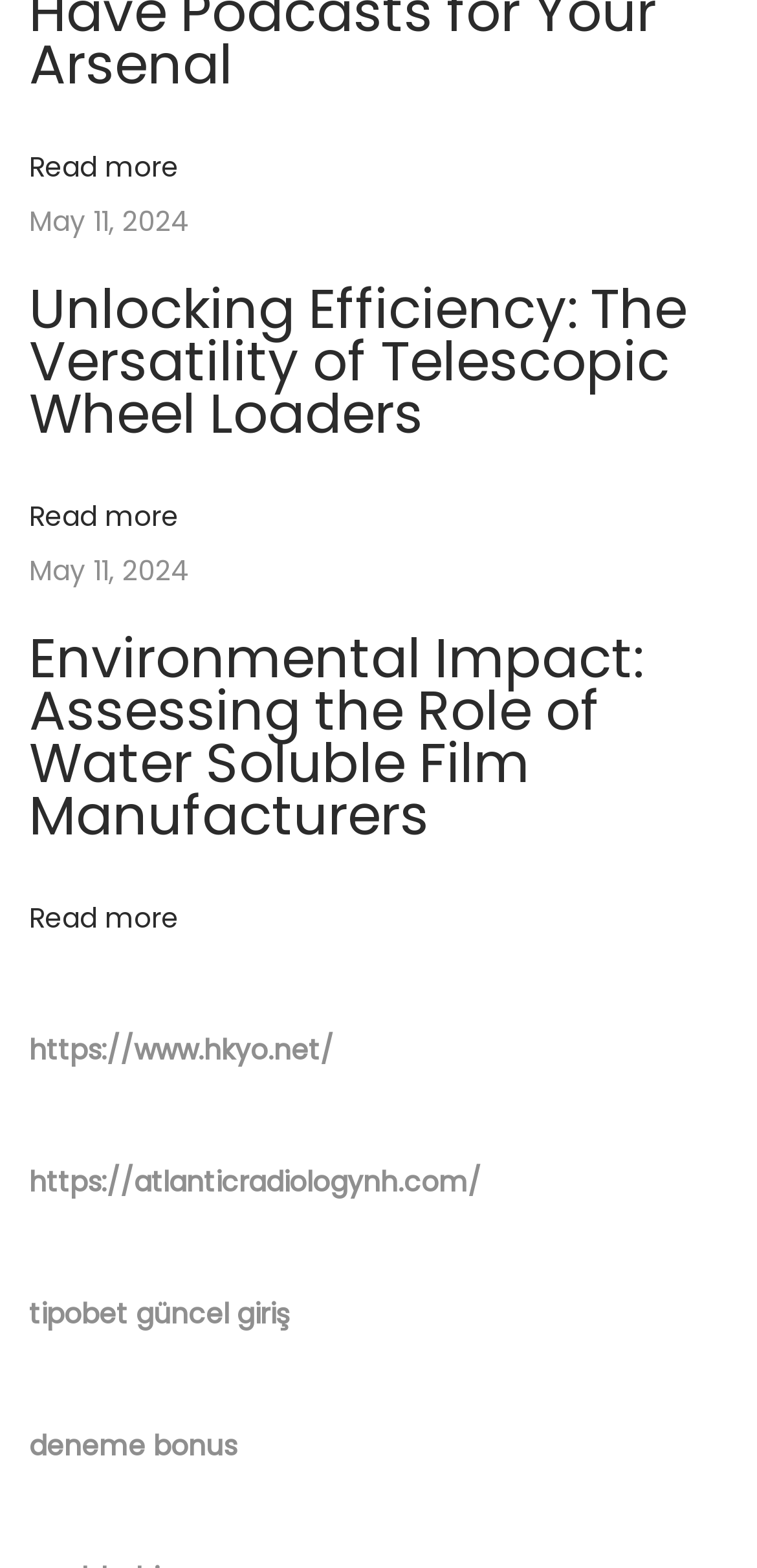Show the bounding box coordinates of the region that should be clicked to follow the instruction: "Visit https://www.hkyo.net/."

[0.038, 0.657, 0.441, 0.682]